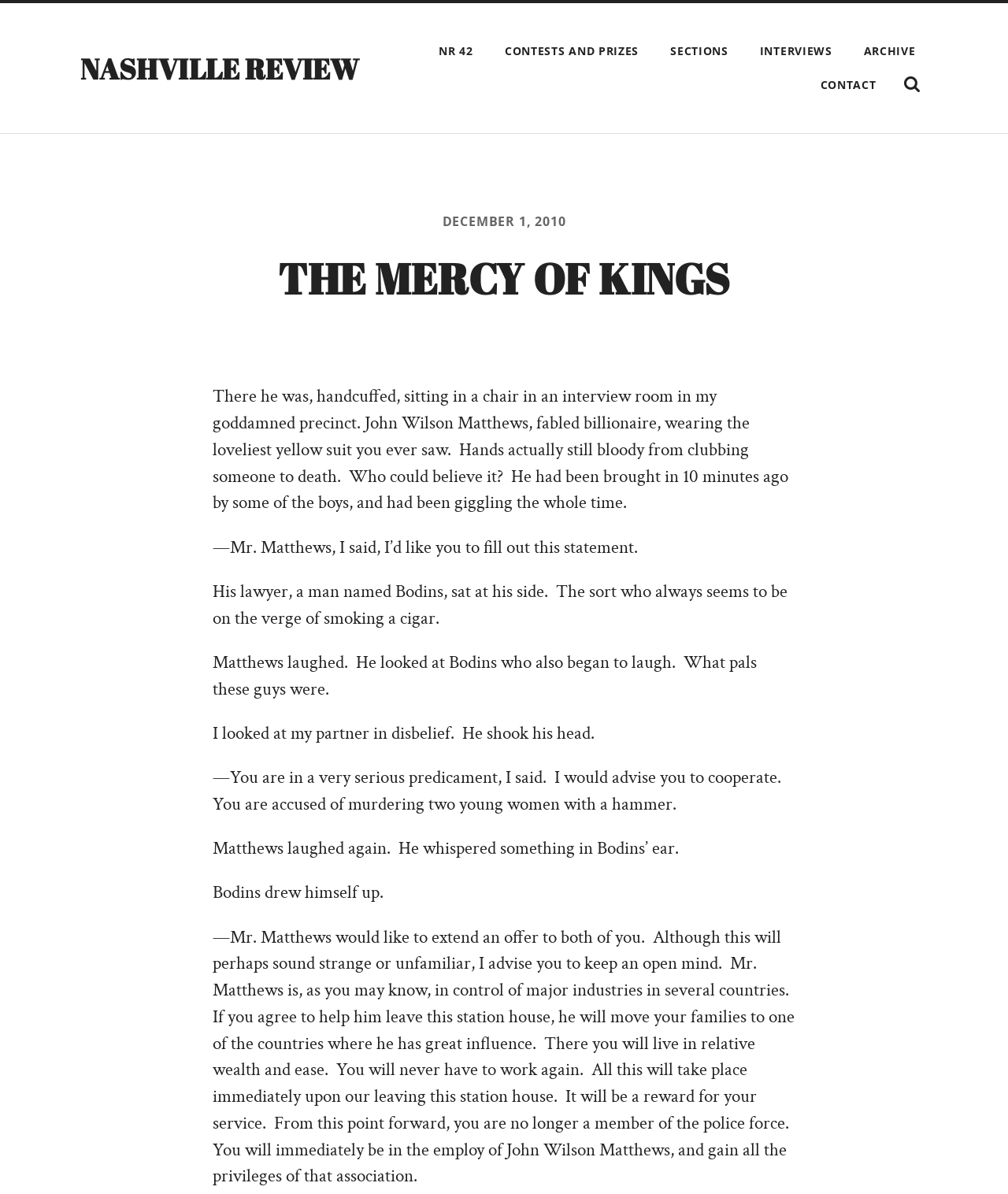Please provide a comprehensive answer to the question based on the screenshot: What is the alleged crime committed by John Wilson Matthews?

I found the answer by reading the text in the StaticText elements, specifically the one that says 'You are accused of murdering two young women with a hammer.'